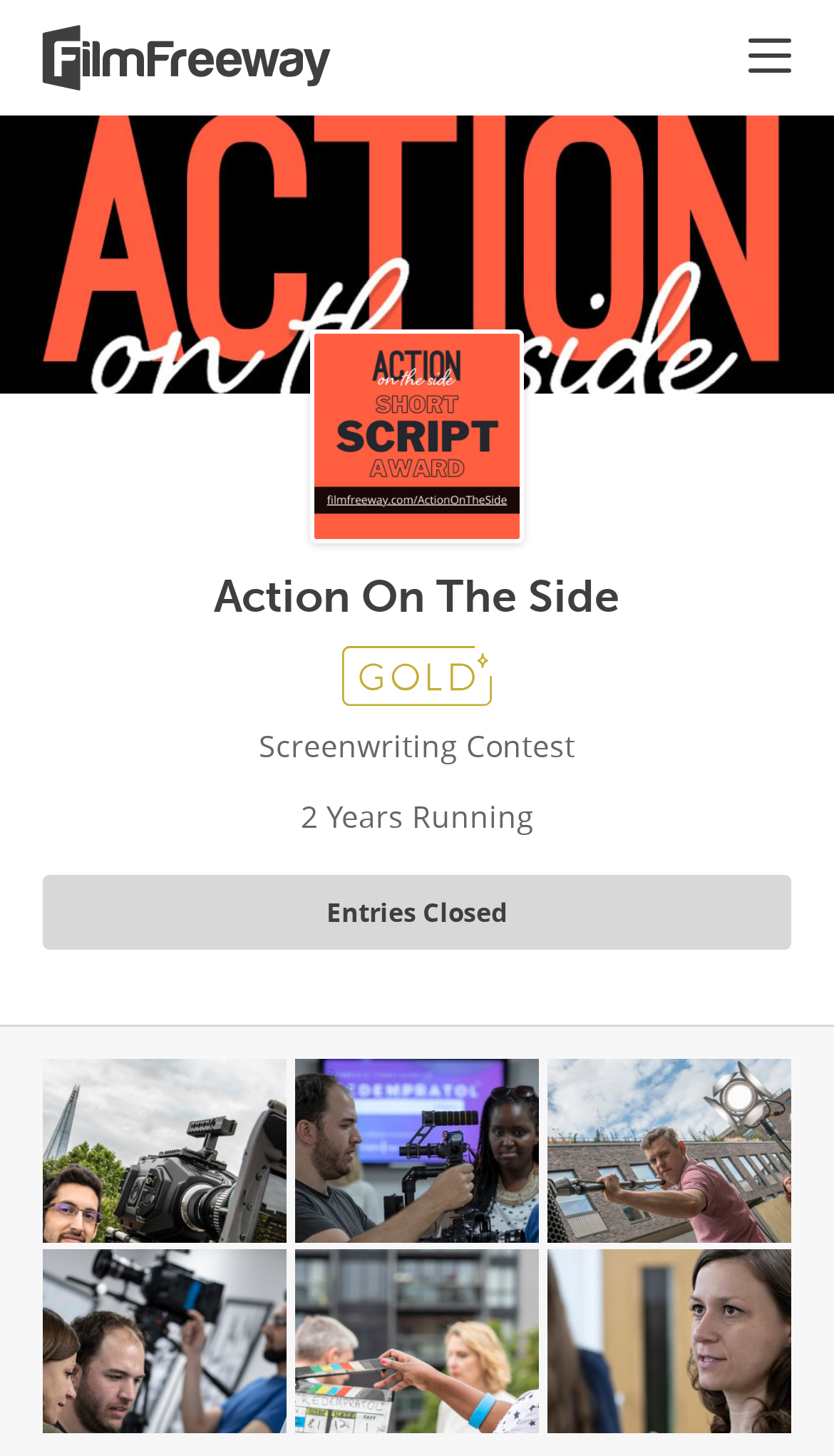Describe all visible elements and their arrangement on the webpage.

The webpage is about "Action On The Side", a collaborative weekend filmmaking project. At the top, there is a horizontal menubar with a link containing an icon on the left and a navigation toggle button on the right. Below the menubar, there is a large image spanning the entire width of the page. 

In the middle of the page, there is a logo image with a link, accompanied by a heading that reads "Action On The Side". To the right of the logo, there is a badge image with a link, labeled "Badge gold". 

Below the logo and badge, there are two lines of text: "Screenwriting Contest" and "2 Years Running". Further down, there is a link that reads "Entries Closed", which is divided into three columns of links below it. Each column contains two links, with the top link in each column positioned above the bottom link.